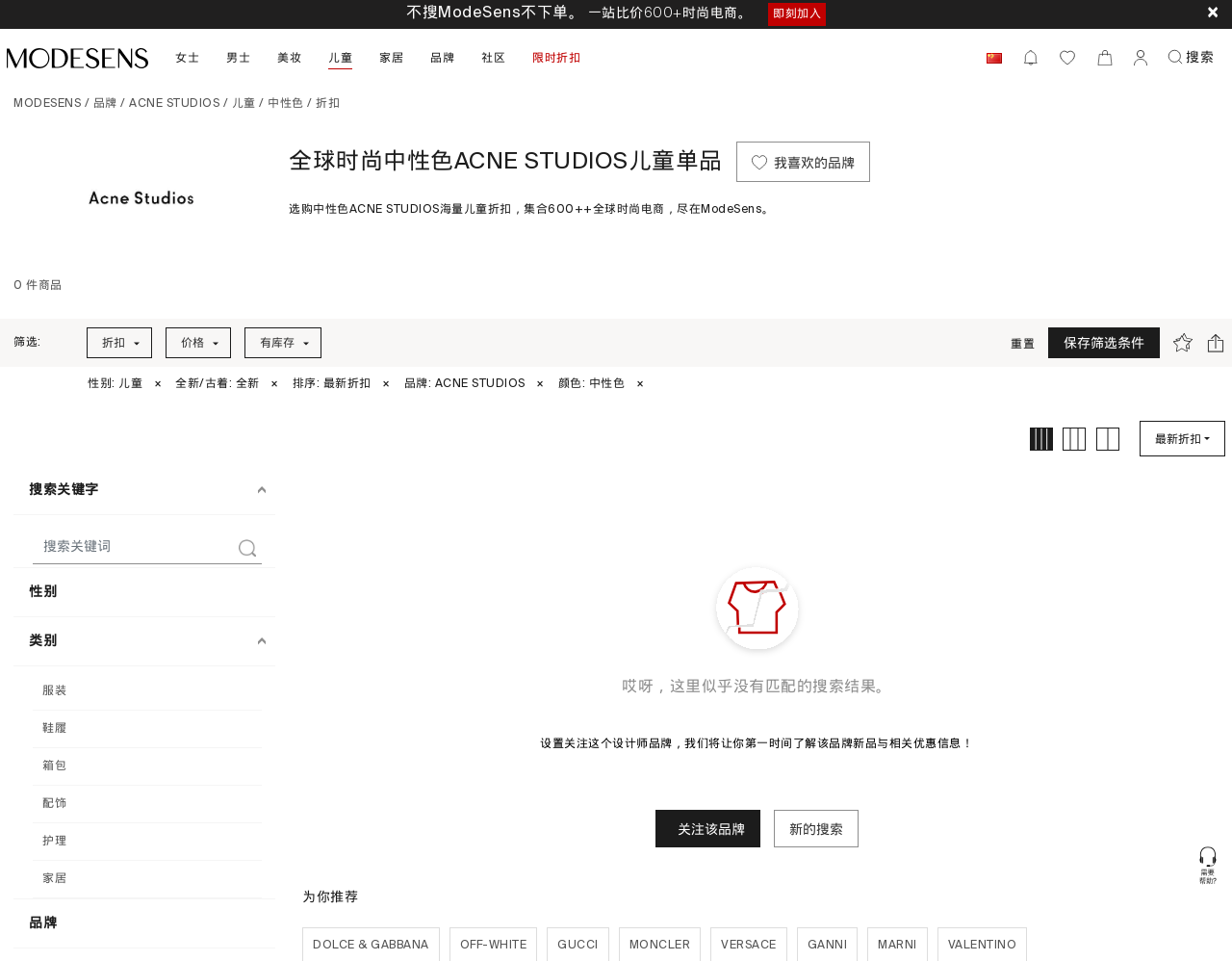Mark the bounding box of the element that matches the following description: "name="et_pb_contact_mail_0" placeholder="Email address"".

None